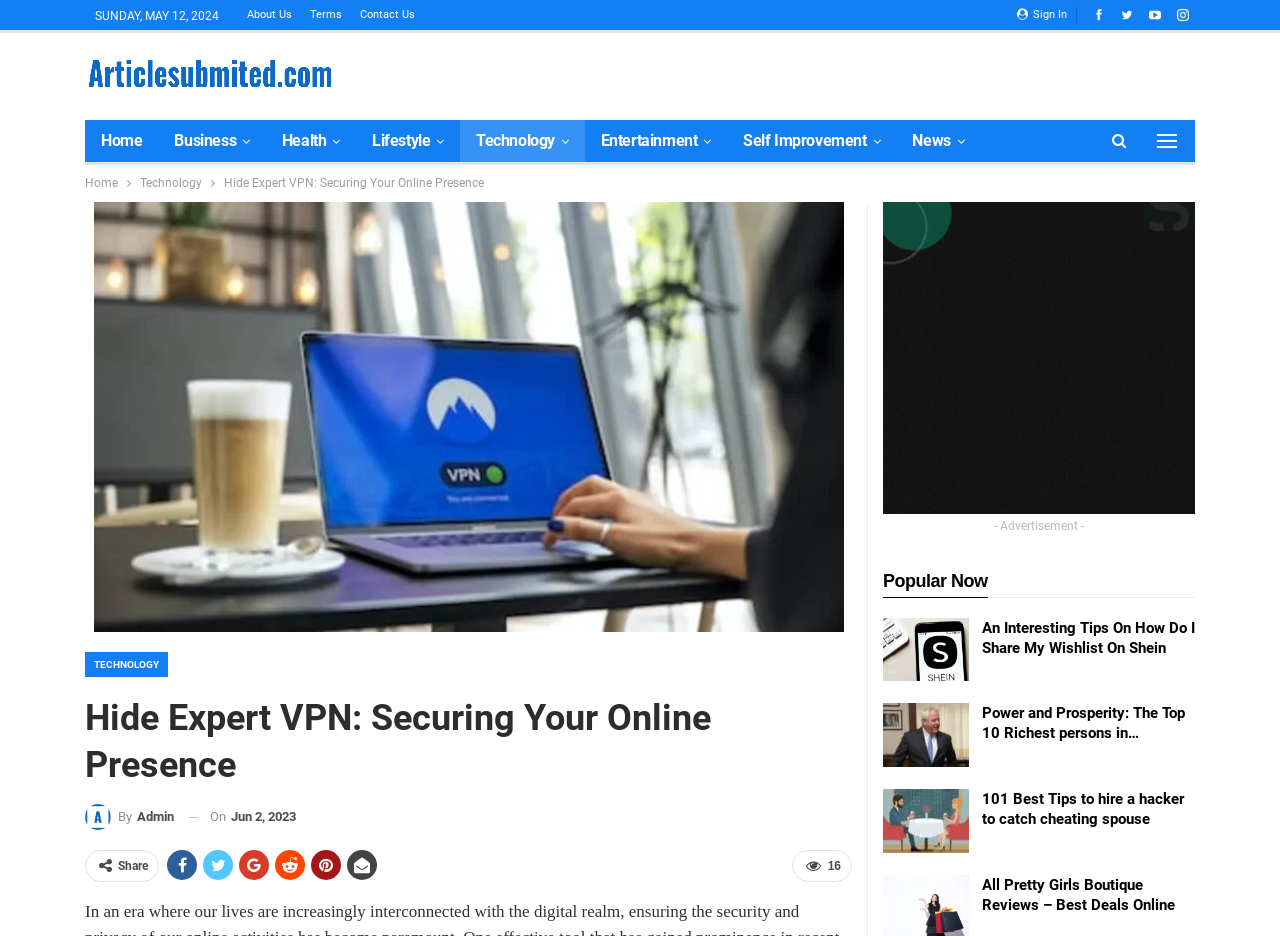What is the name of the author of the article?
Examine the webpage screenshot and provide an in-depth answer to the question.

I found the name of the author by looking at the link element with the text 'By Admin', which is located inside the element with the text 'Hide Expert VPN: Securing Your Online Presence'.